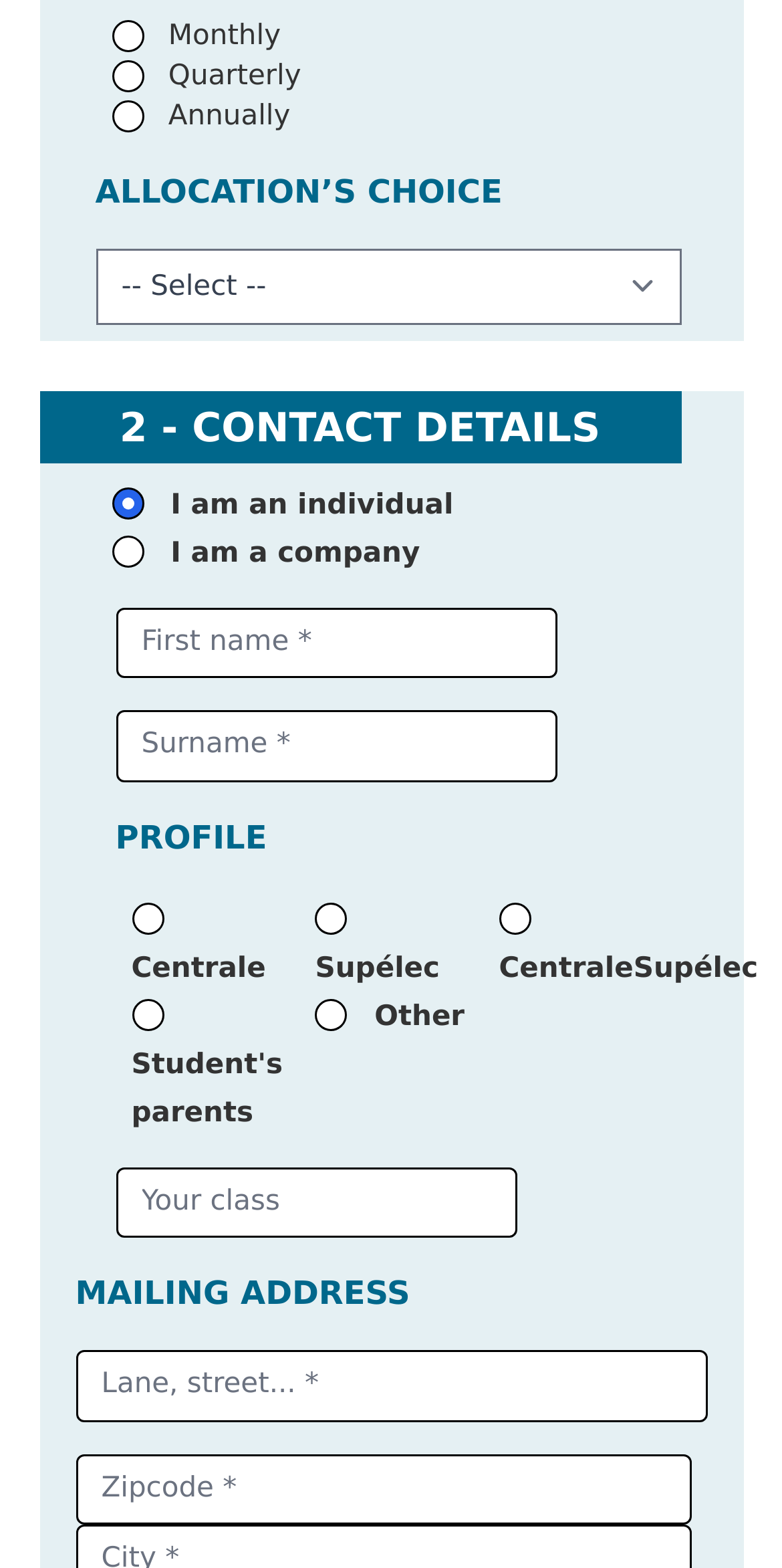Determine the bounding box coordinates of the clickable region to execute the instruction: "Click on the 'Cookie Policy' link". The coordinates should be four float numbers between 0 and 1, denoted as [left, top, right, bottom].

None